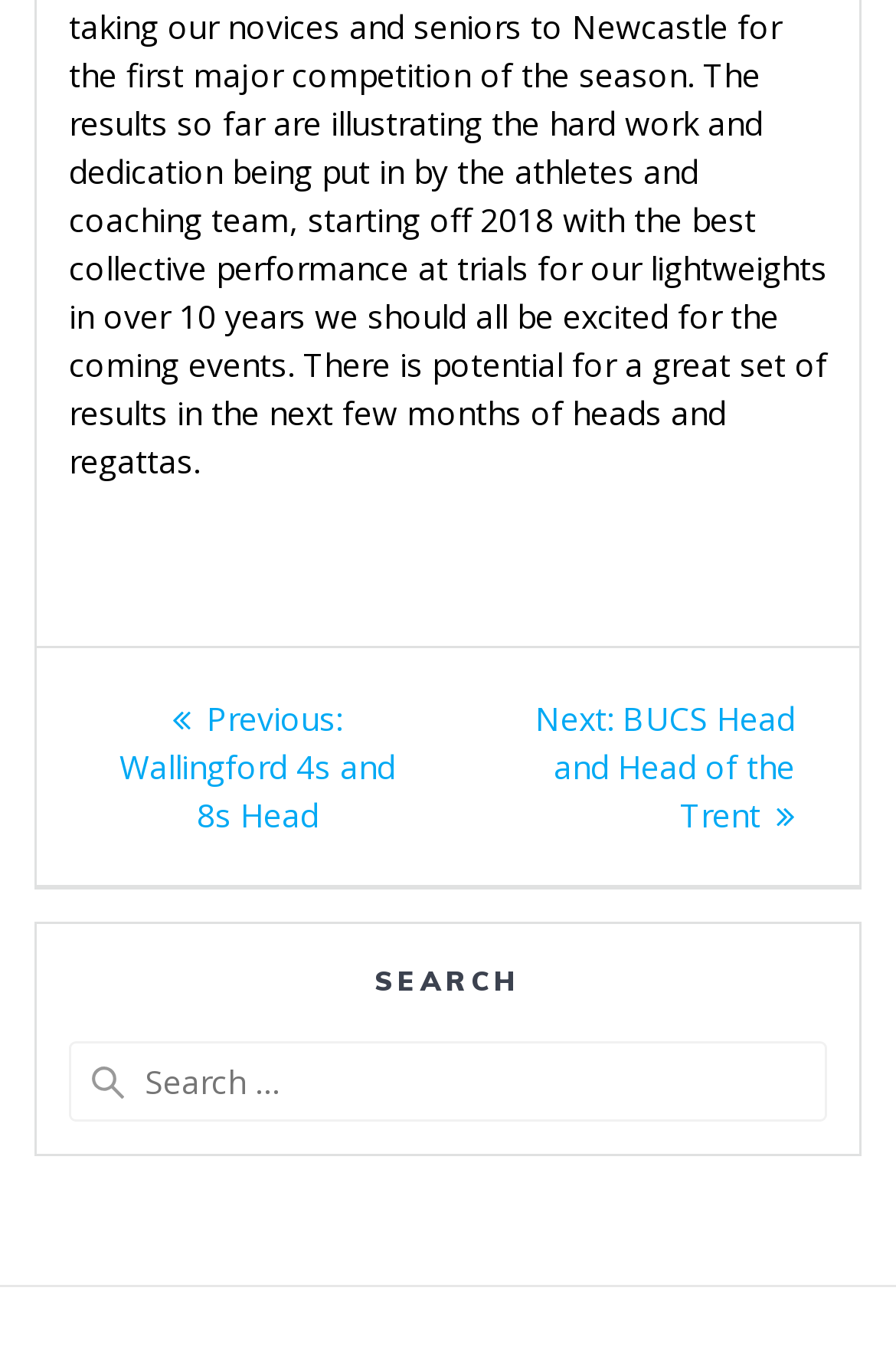What is the position of the 'SEARCH' heading?
Look at the image and respond to the question as thoroughly as possible.

The 'SEARCH' heading has a bounding box coordinate of [0.077, 0.702, 0.923, 0.737], which is below the navigation element with a bounding box coordinate of [0.041, 0.474, 0.959, 0.651], indicating that the 'SEARCH' heading is located below the navigation.